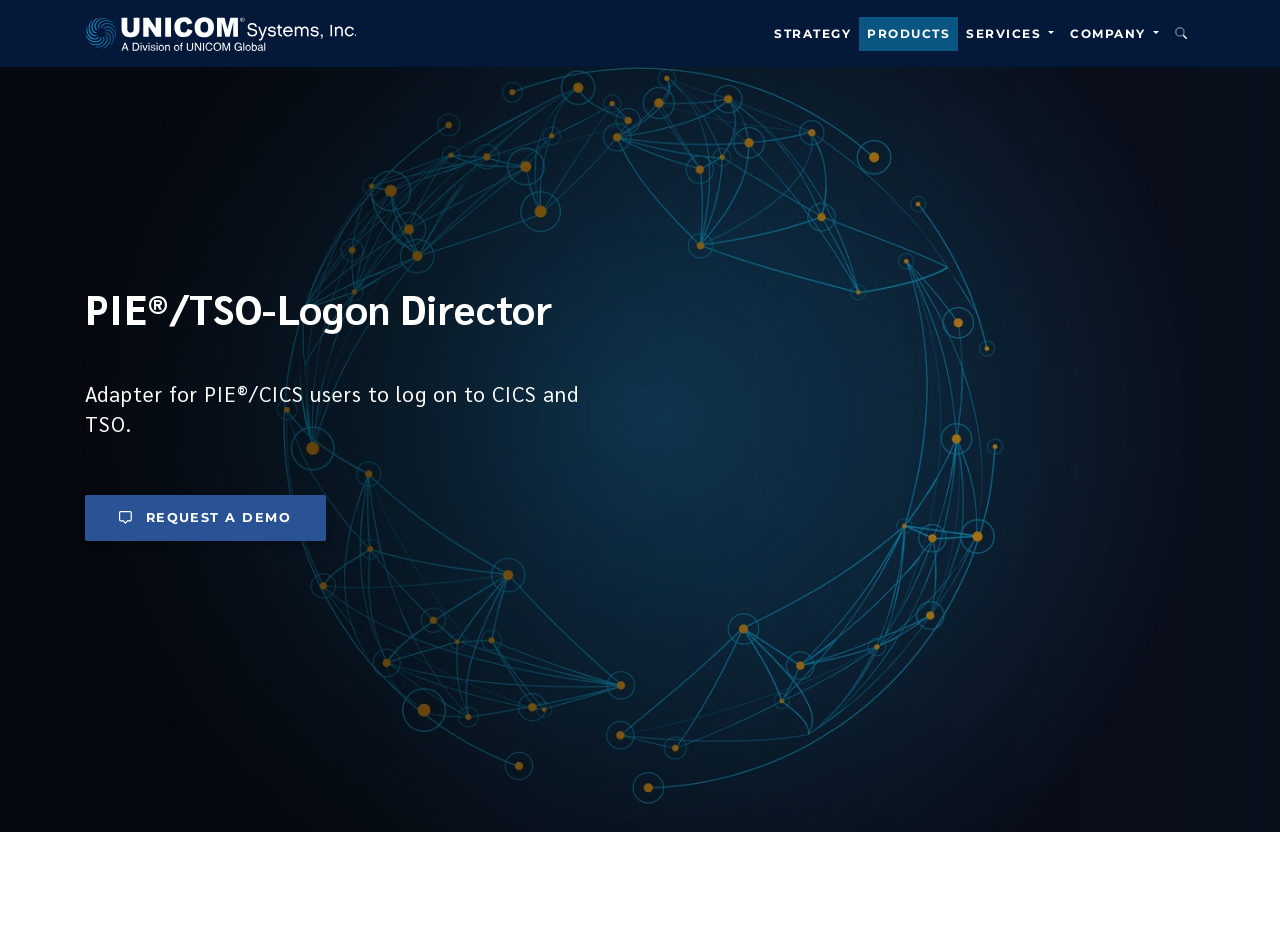Refer to the image and offer a detailed explanation in response to the question: What is the product adapter for?

According to the webpage, the PIE/TSO-Logon Director is an adapter for PIE/CICS users to log on to CICS and TSO, indicating that it is designed to facilitate access to these systems.